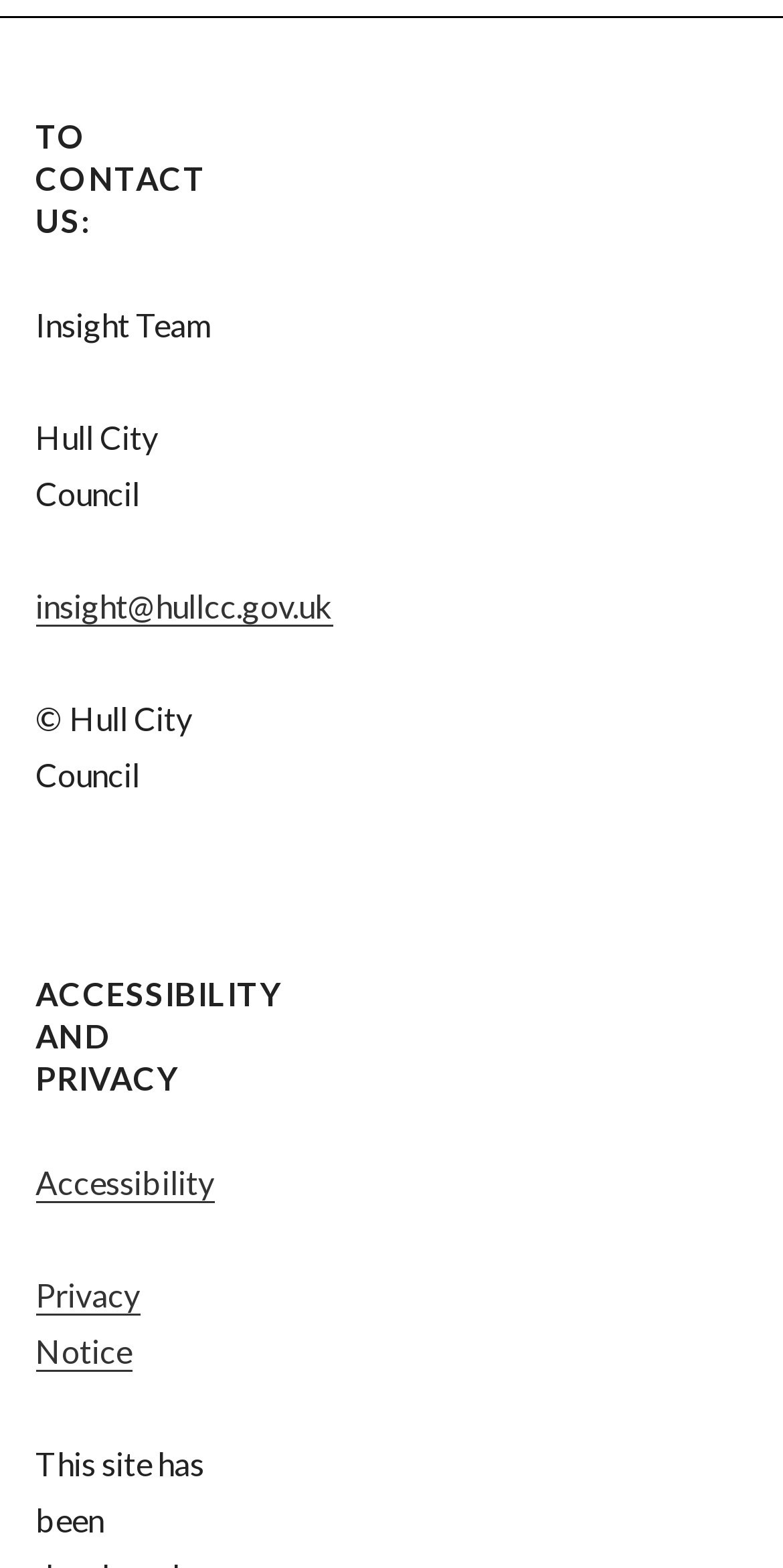What is the logo of the council displayed on the webpage?
Please interpret the details in the image and answer the question thoroughly.

The logo of the council is displayed as an image element, which is a child element of a link element with the text 'Hull City Council logo'. This logo is likely to be the official logo of Hull City Council.